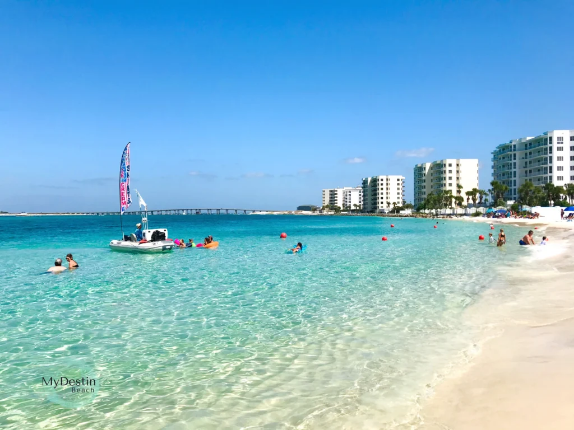Convey all the details present in the image.

The image captures the serene beauty of Osteen Beach in Destin, Florida, featuring crystal-clear turquoise waters that gently lap onto the soft, sandy shore. Sunbathers and swimmers enjoy a leisurely day, some indulging in the warm embrace of the ocean, while others relax along the beach. In the distance, a small boat with a colorful sail adds a touch of vibrancy to the scene, navigating the calm waters. Towering white buildings line the beach, providing a picturesque backdrop to this idyllic coastal paradise. The clear blue sky and gentle waves create a tranquil atmosphere, making Osteen Beach a perfect destination for relaxation and enjoyment.